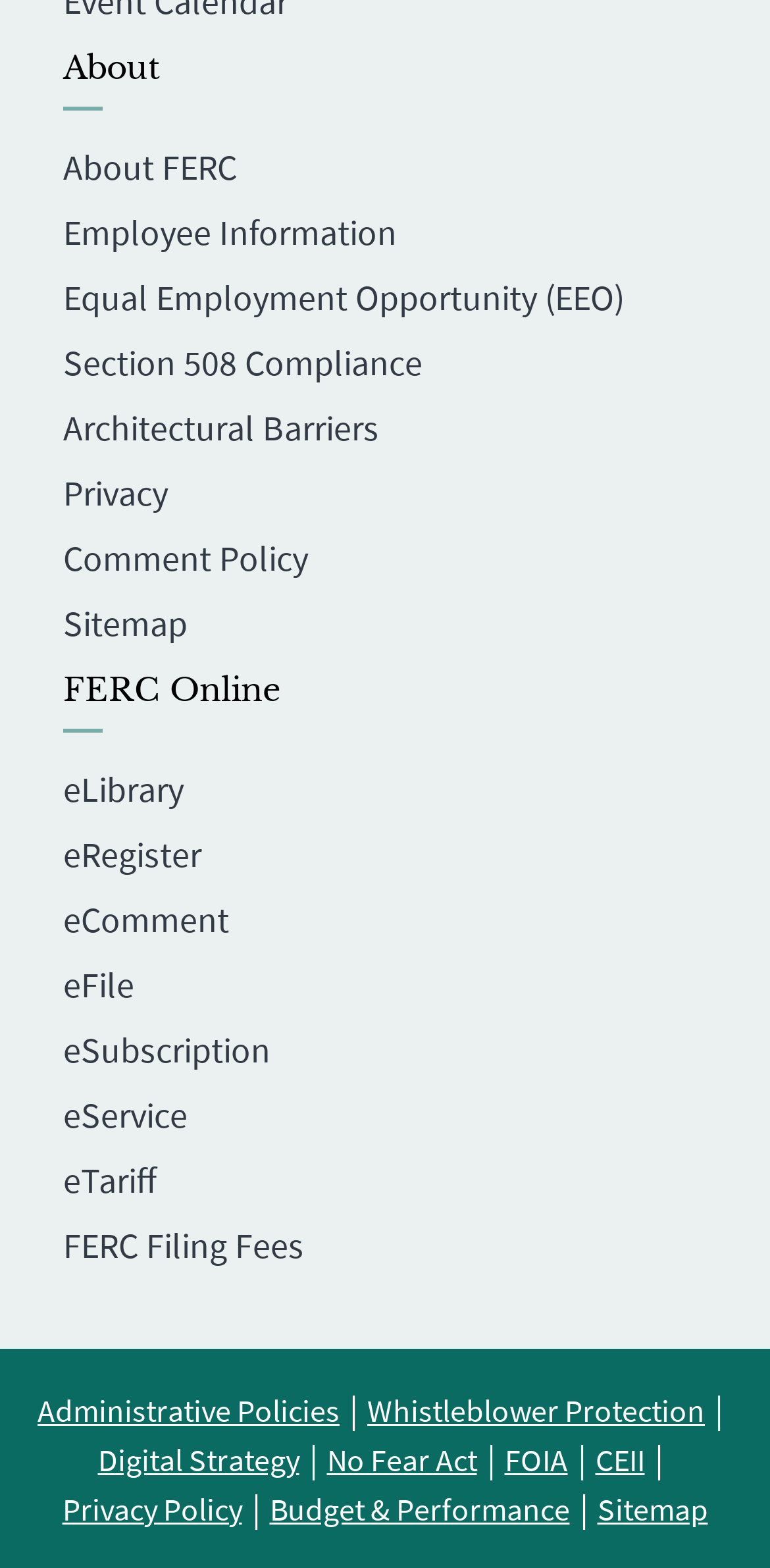Please identify the bounding box coordinates of the element I should click to complete this instruction: 'click on FUSE – Electric String Quartet'. The coordinates should be given as four float numbers between 0 and 1, like this: [left, top, right, bottom].

None